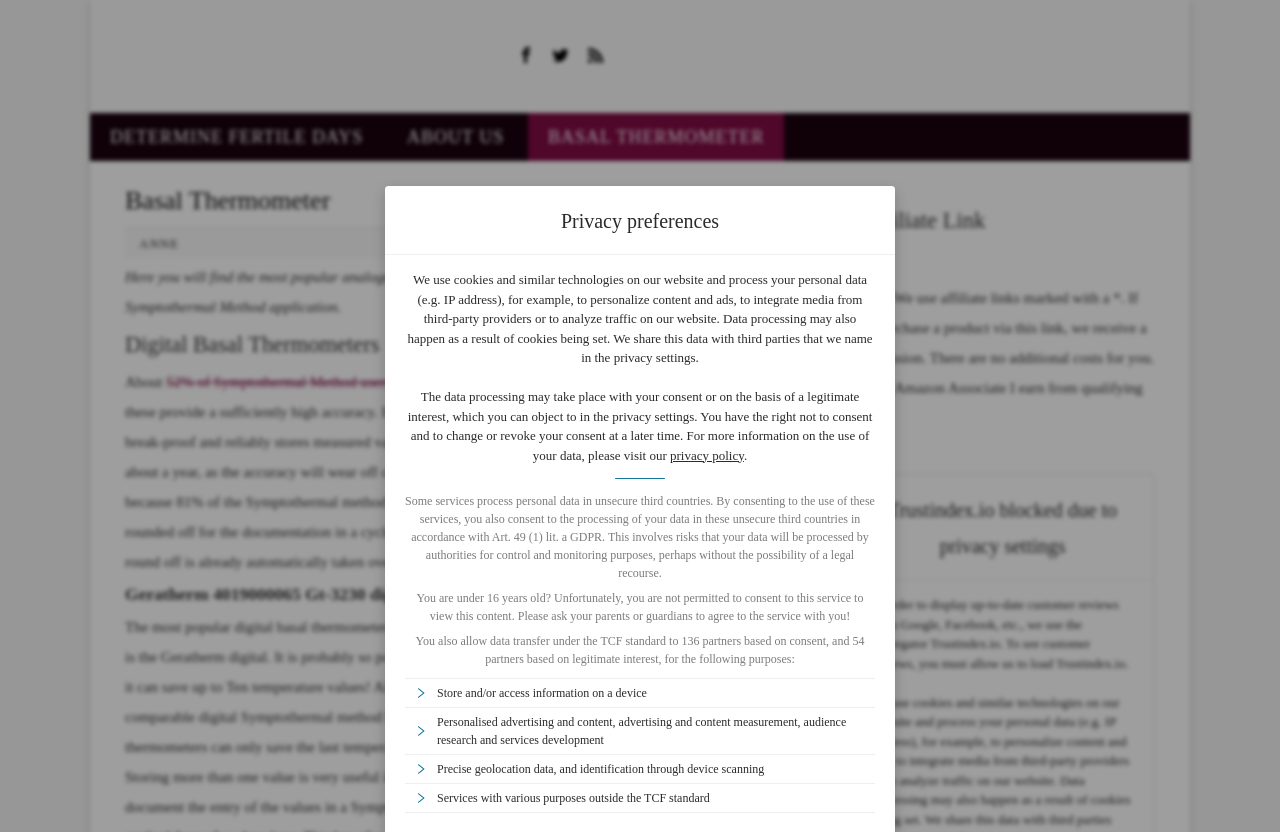Show the bounding box coordinates for the element that needs to be clicked to execute the following instruction: "Check services with various purposes outside the TCF standard". Provide the coordinates in the form of four float numbers between 0 and 1, i.e., [left, top, right, bottom].

[0.324, 0.948, 0.676, 0.969]